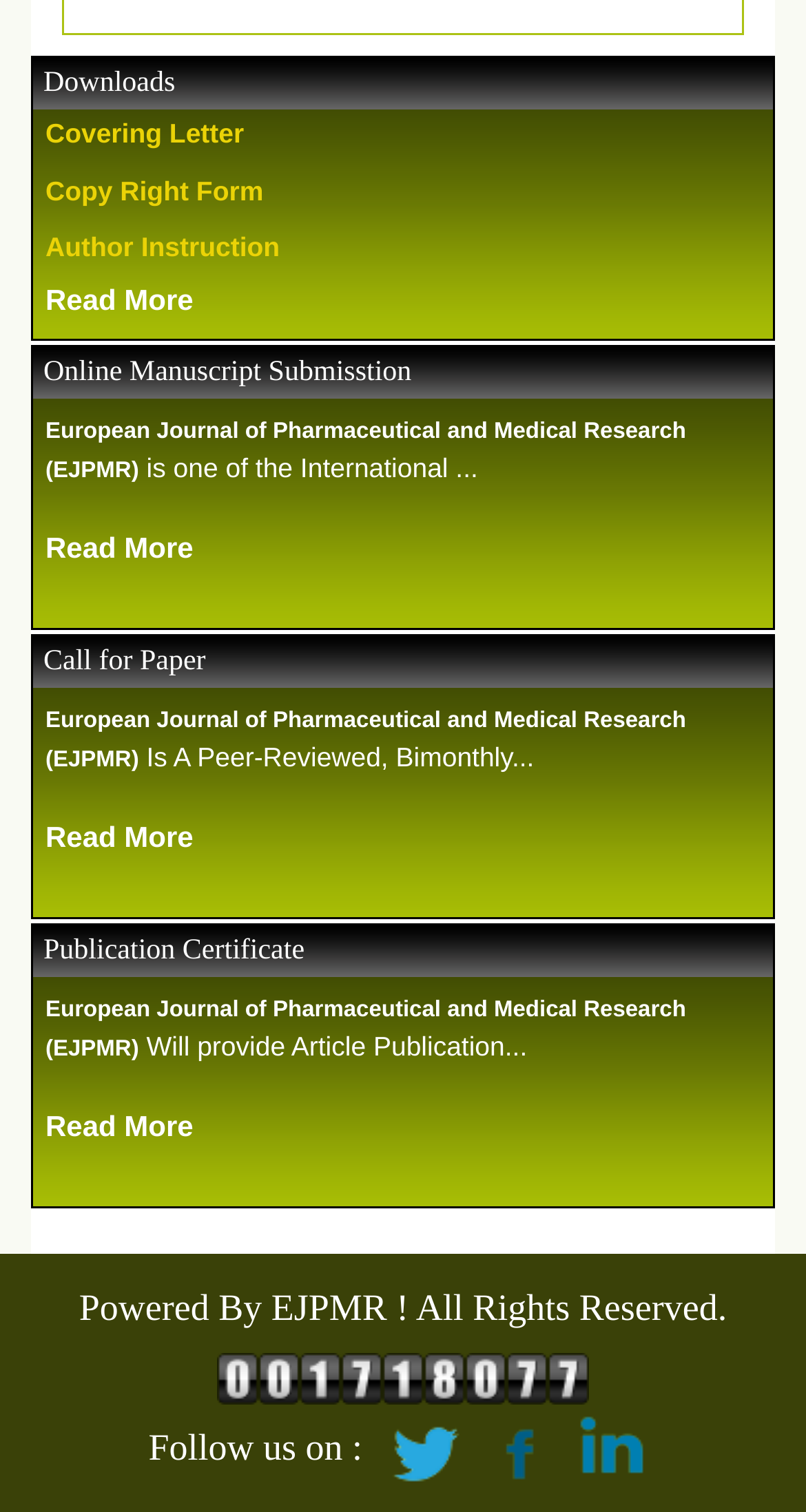What is the name of the journal?
Look at the image and provide a short answer using one word or a phrase.

European Journal of Pharmaceutical and Medical Research